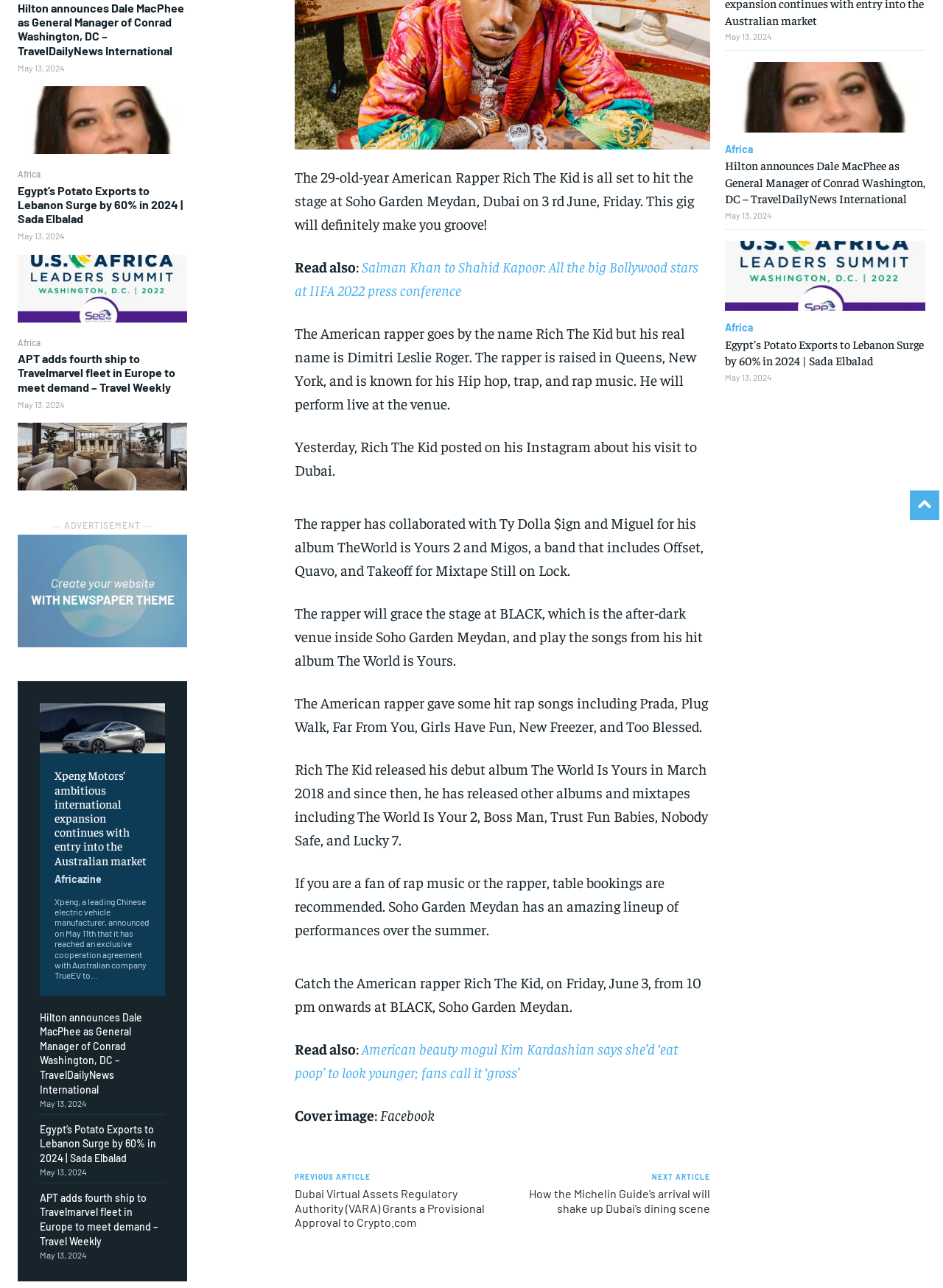Locate the bounding box coordinates for the element described below: "Art & Culture". The coordinates must be four float values between 0 and 1, formatted as [left, top, right, bottom].

[0.713, 0.025, 0.974, 0.036]